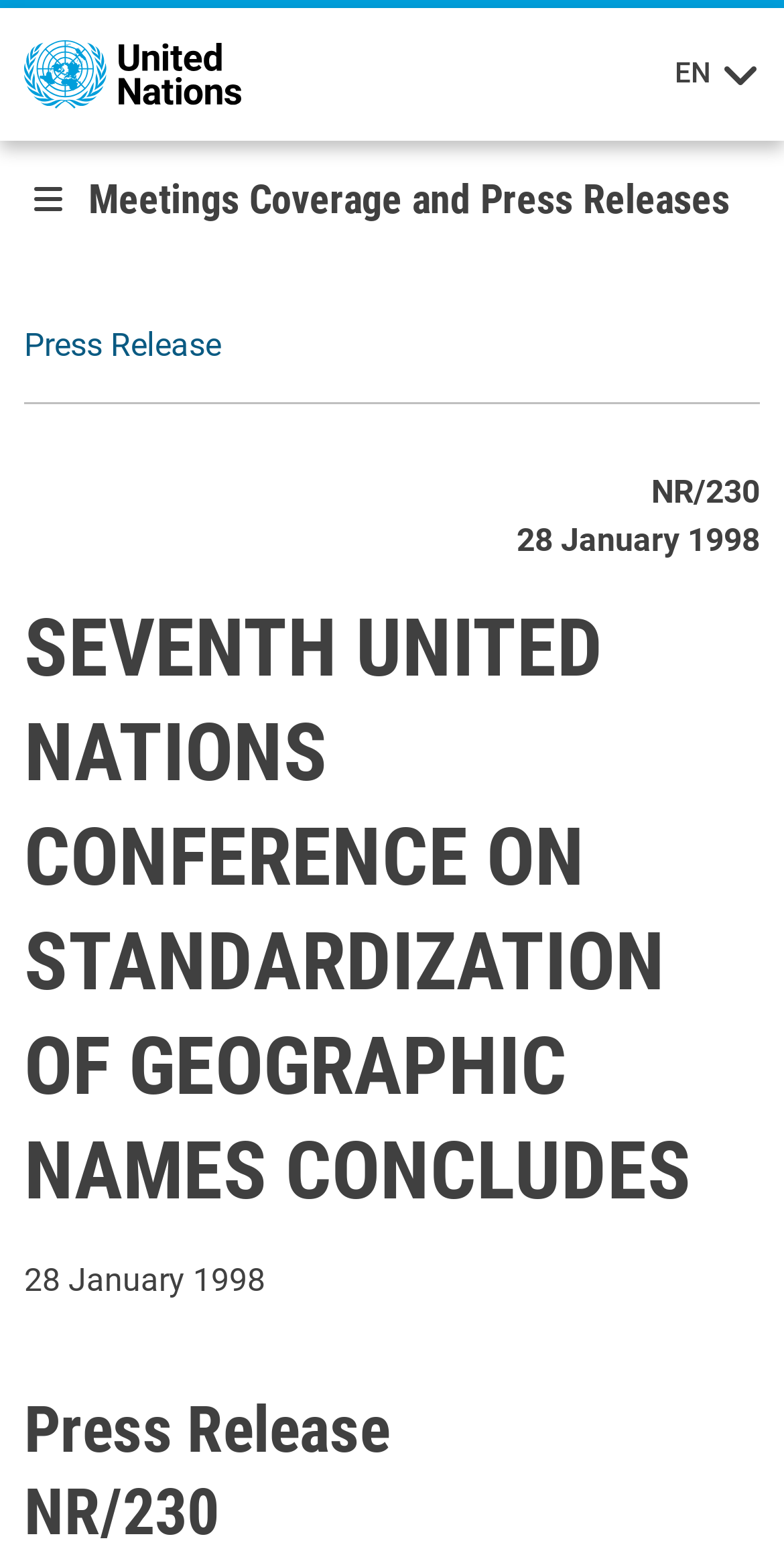What is the type of document mentioned in the webpage?
Please give a detailed and elaborate answer to the question.

I found the type of document mentioned in the webpage by looking at the link element with the text 'Press Release' and its parent element with the text 'Meetings Coverage and Press Releases'.